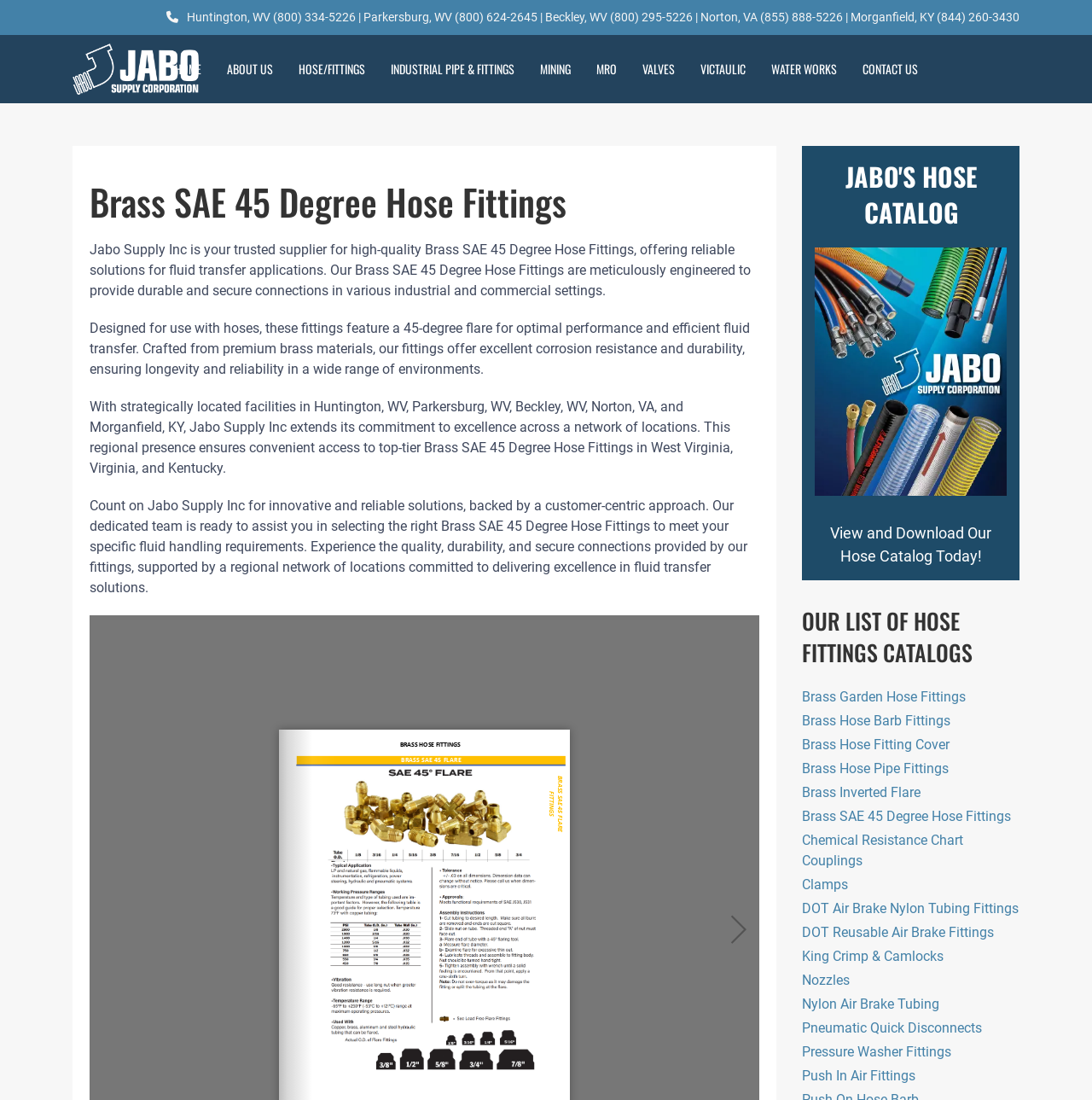Please identify the bounding box coordinates of the element's region that should be clicked to execute the following instruction: "Go to the next page". The bounding box coordinates must be four float numbers between 0 and 1, i.e., [left, top, right, bottom].

[0.658, 0.822, 0.689, 0.872]